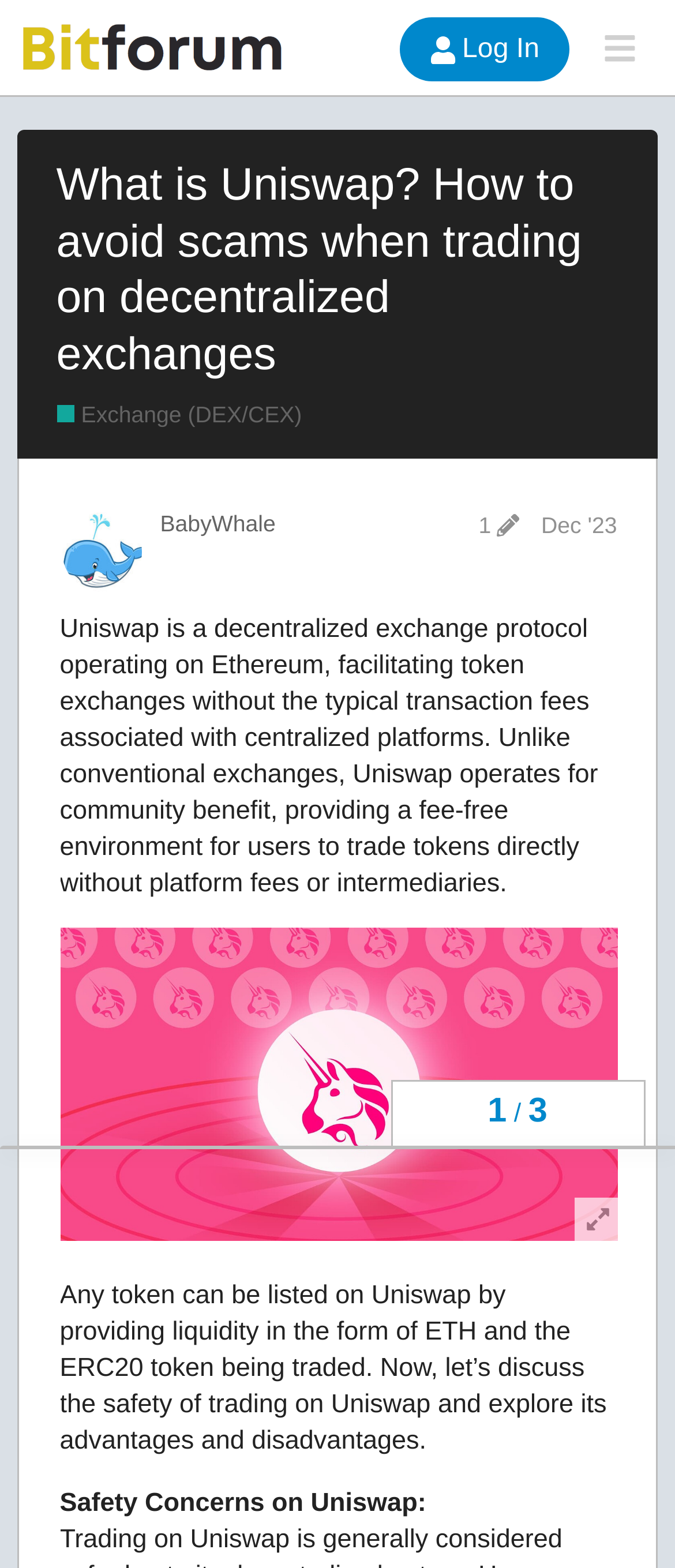What is the headline of the webpage?

What is Uniswap? How to avoid scams when trading on decentralized exchanges